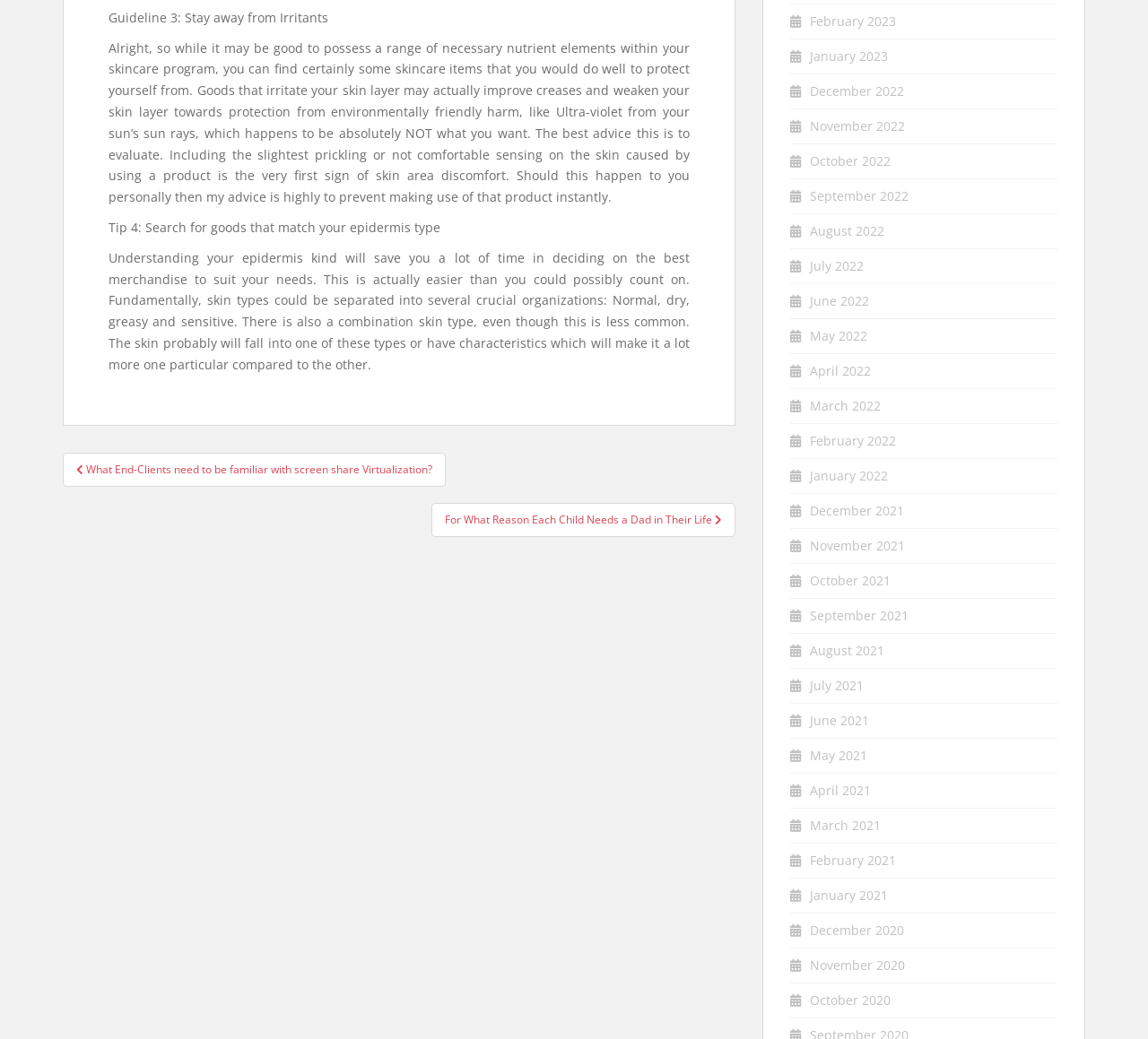What is the purpose of evaluating skincare products?
Please answer the question with as much detail and depth as you can.

The purpose of evaluating skincare products is to prevent skin irritation, as indicated by the StaticText element with ID 577, which states that goods that irritate the skin may actually increase wrinkles and weaken the skin's protection against environmental harm.